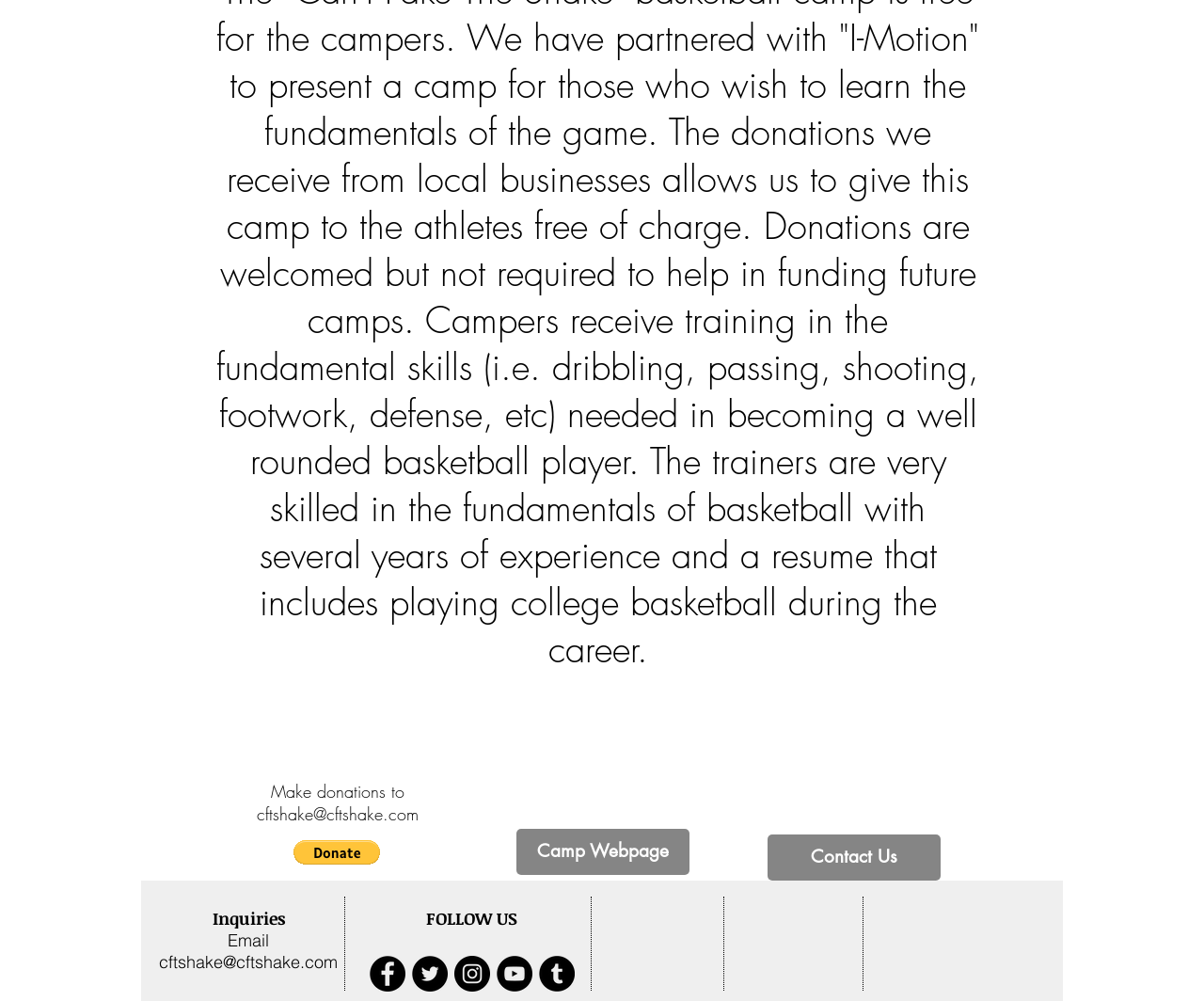Provide the bounding box coordinates of the HTML element described by the text: "Resources For You". The coordinates should be in the format [left, top, right, bottom] with values between 0 and 1.

None